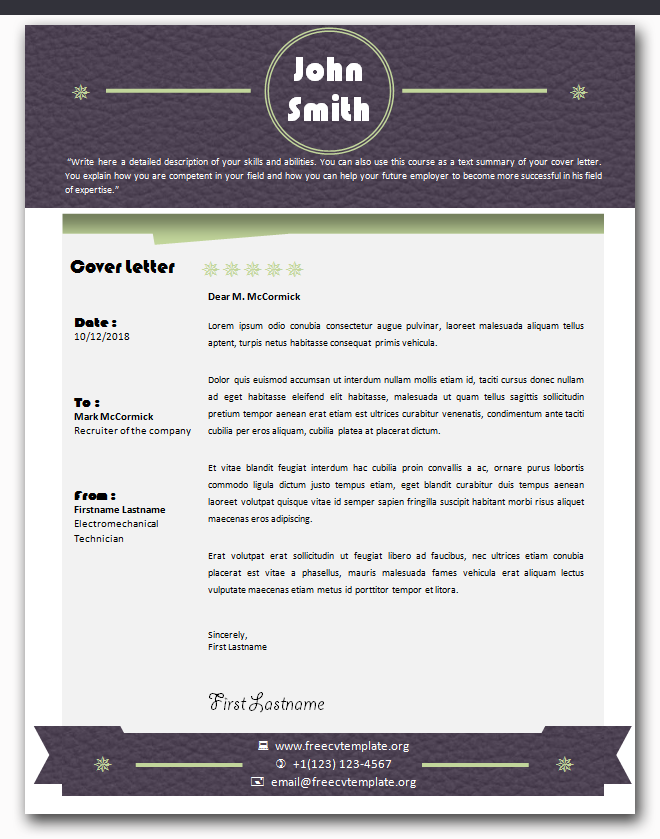What is the tone of the content in the cover letter?
Using the information presented in the image, please offer a detailed response to the question.

The caption states that the content is divided into paragraphs detailing the applicant's qualifications and intentions in a formal business tone, indicating that the tone is professional and suitable for a business setting.